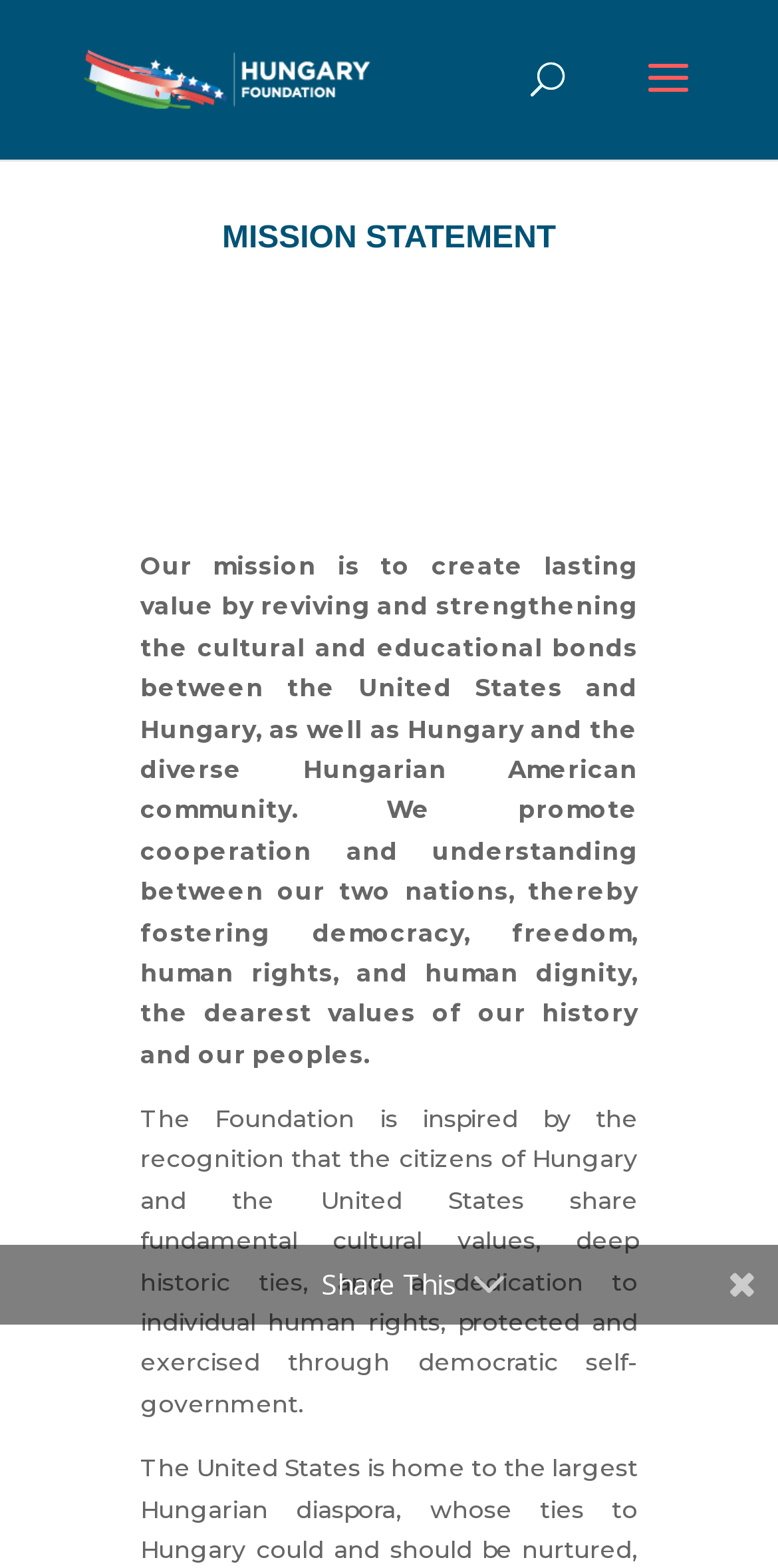Please give a succinct answer using a single word or phrase:
What type of element is the Hungary Foundation logo?

Image